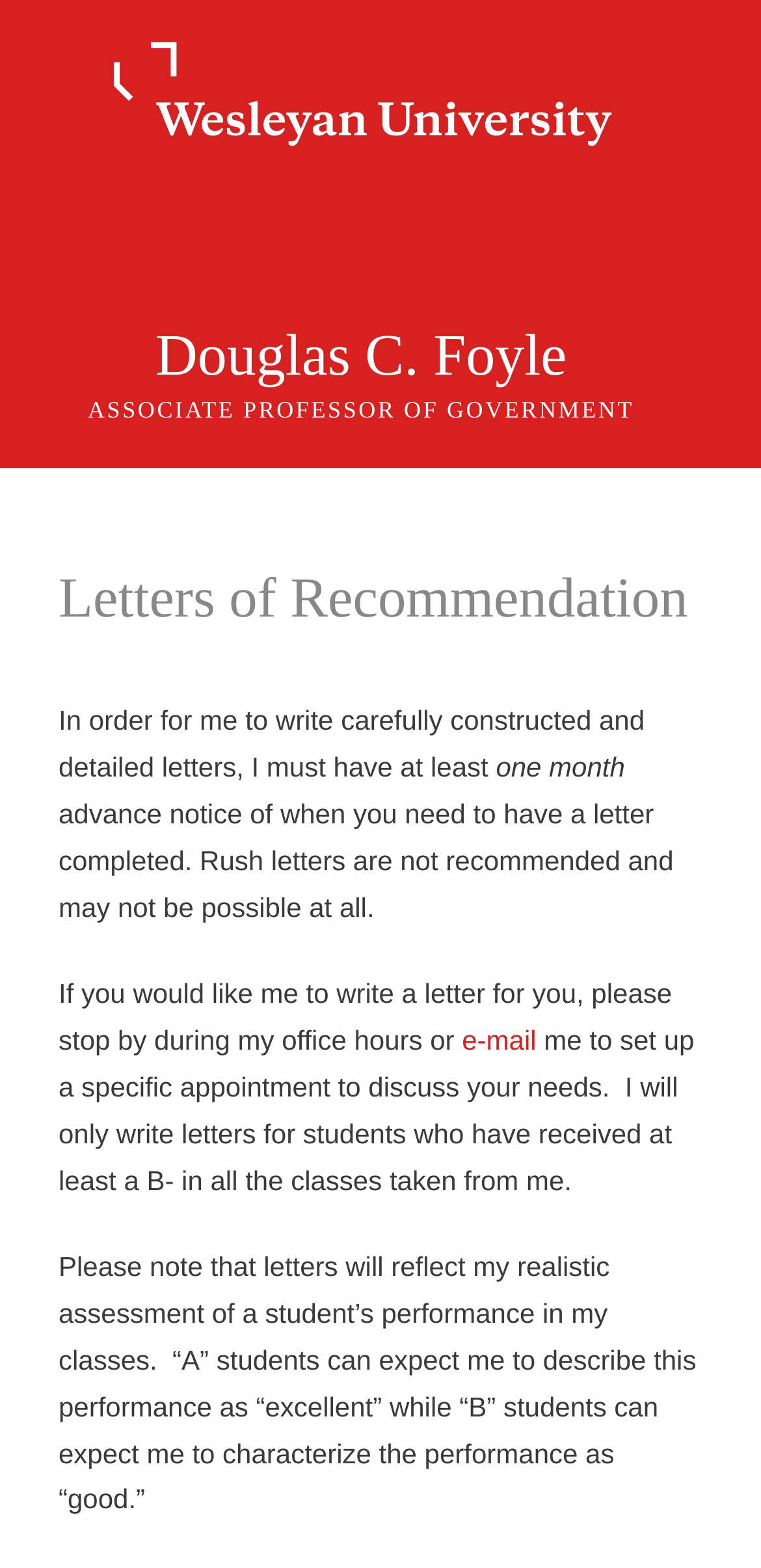What is the minimum grade required for a letter?
Offer a detailed and exhaustive answer to the question.

I found the minimum grade requirement by reading the static text element that mentions the condition for the professor to write a letter. The text element states that the professor will only write letters for students who have received at least a B- in all the classes taken from him.